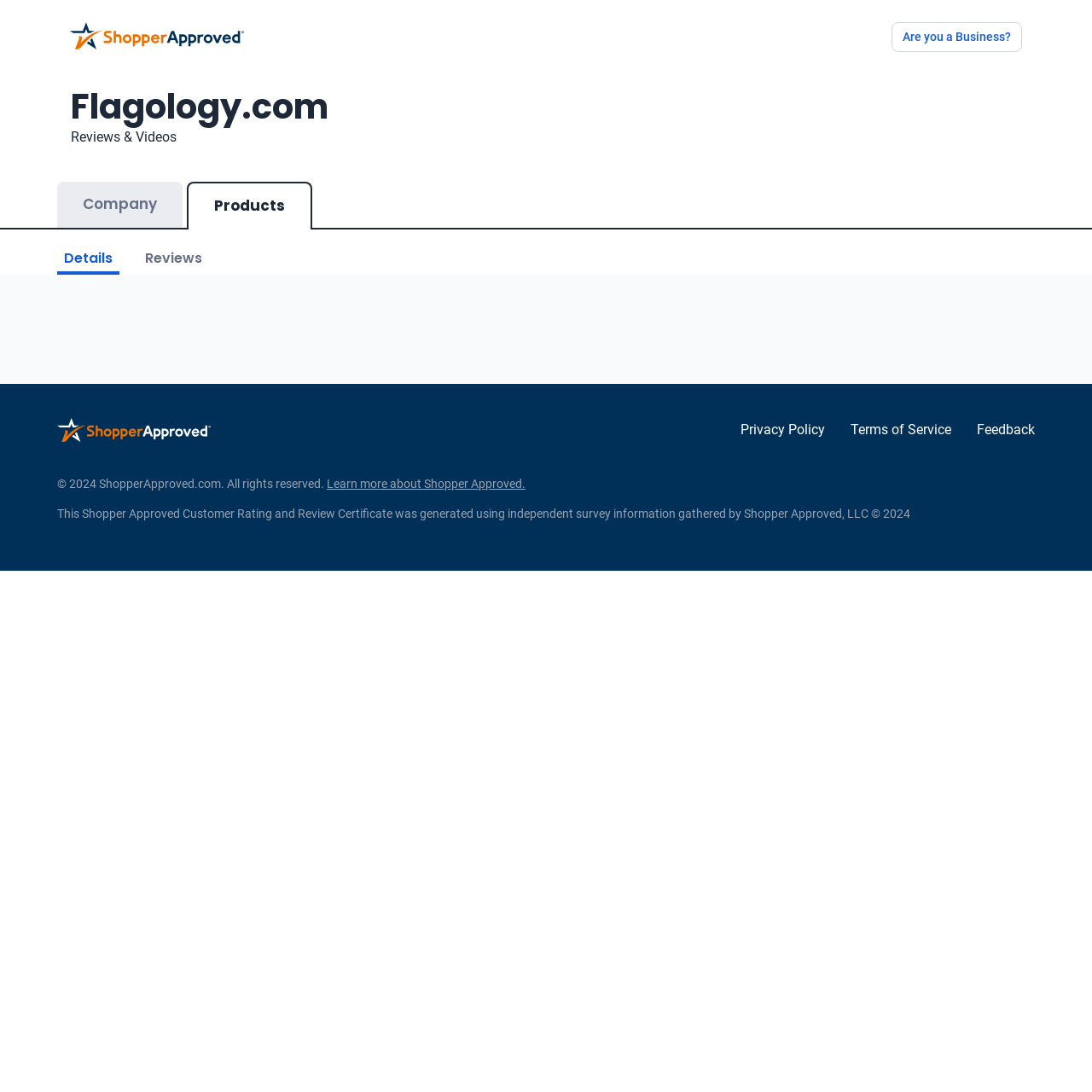Locate the headline of the webpage and generate its content.

Flagology.com
Reviews & Videos